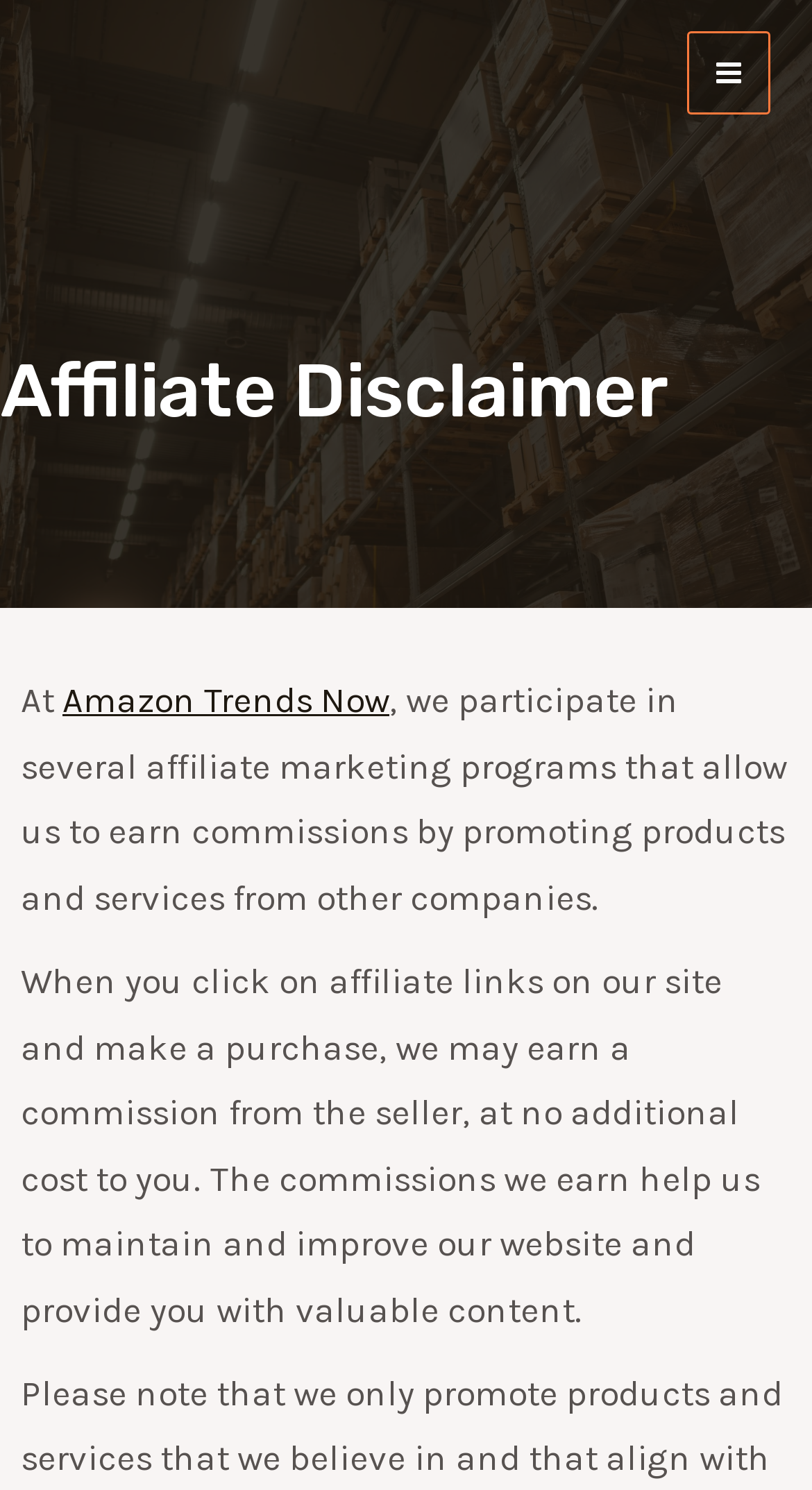Give an extensive and precise description of the webpage.

The webpage is about an affiliate disclaimer, specifically for Amazon Trends Now. At the top right corner, there is a "MAIN MENU" button. Below the button, there is an image, which is not described. 

The main content of the webpage is divided into several sections. The first section is a heading that reads "Affiliate Disclaimer". Below the heading, there is a paragraph of text that explains the affiliate marketing programs participated by Amazon Trends Now, including earning commissions by promoting products and services from other companies. 

The paragraph is interrupted by a link to "Amazon Trends Now" in the middle. The text continues after the link, explaining that when a user clicks on affiliate links and makes a purchase, Amazon Trends Now may earn a commission from the seller at no additional cost to the user. The commissions earned are used to maintain and improve the website and provide valuable content.